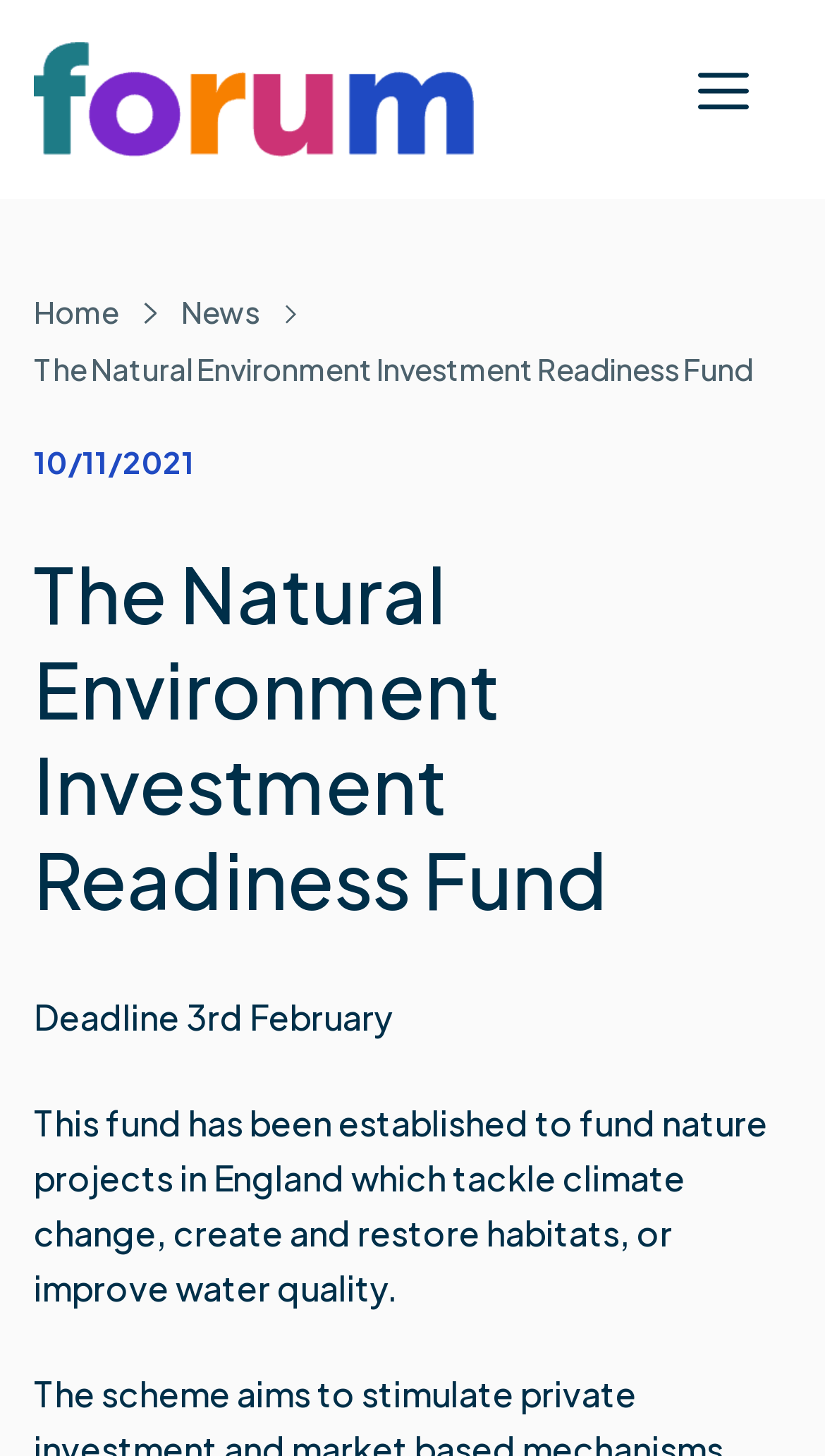Using the description "Menu", locate and provide the bounding box of the UI element.

[0.795, 0.026, 0.959, 0.093]